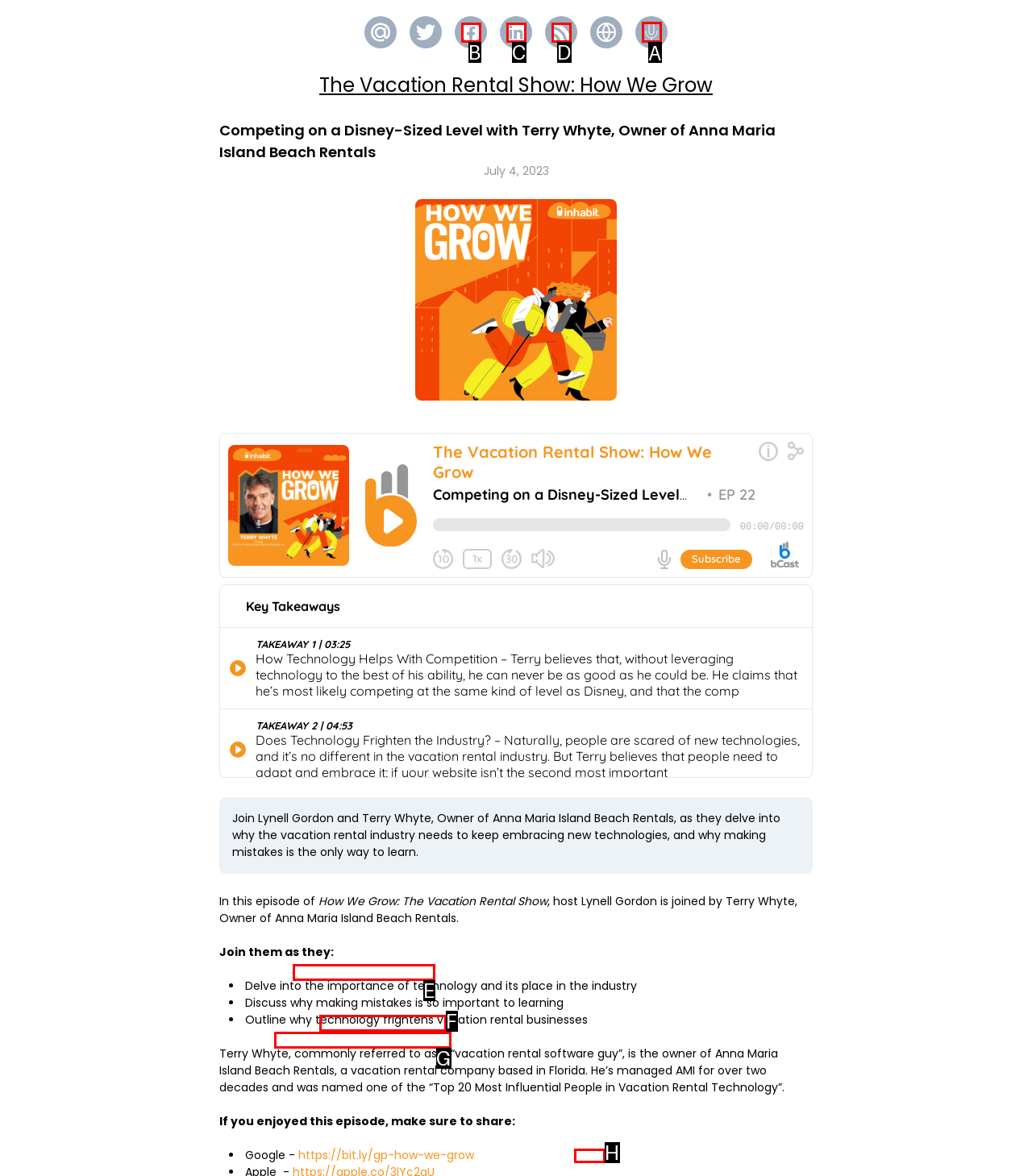Identify the correct UI element to click on to achieve the task: Click the Record audio message link. Provide the letter of the appropriate element directly from the available choices.

A